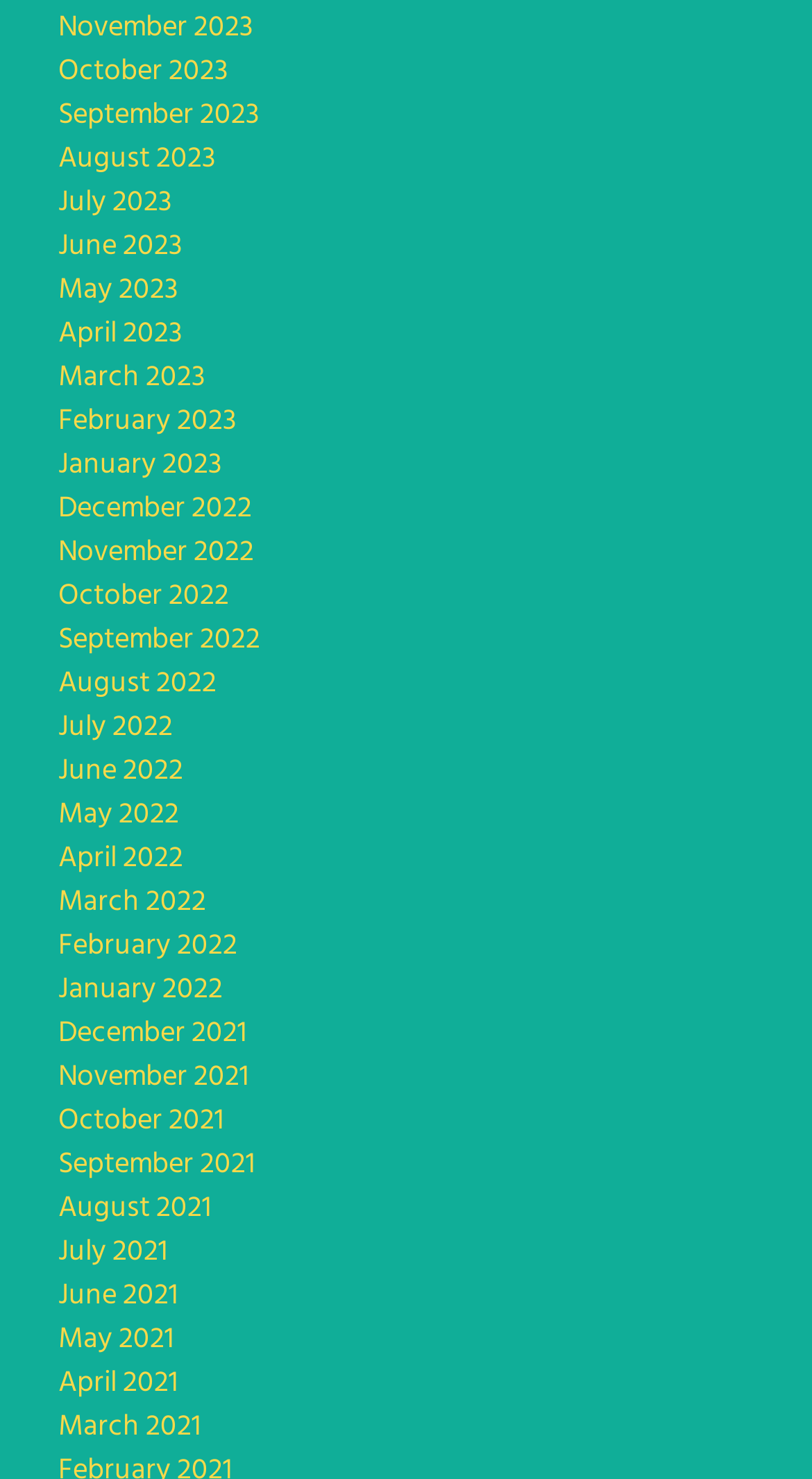Please find the bounding box coordinates of the element that you should click to achieve the following instruction: "View April 2022". The coordinates should be presented as four float numbers between 0 and 1: [left, top, right, bottom].

[0.072, 0.565, 0.226, 0.597]